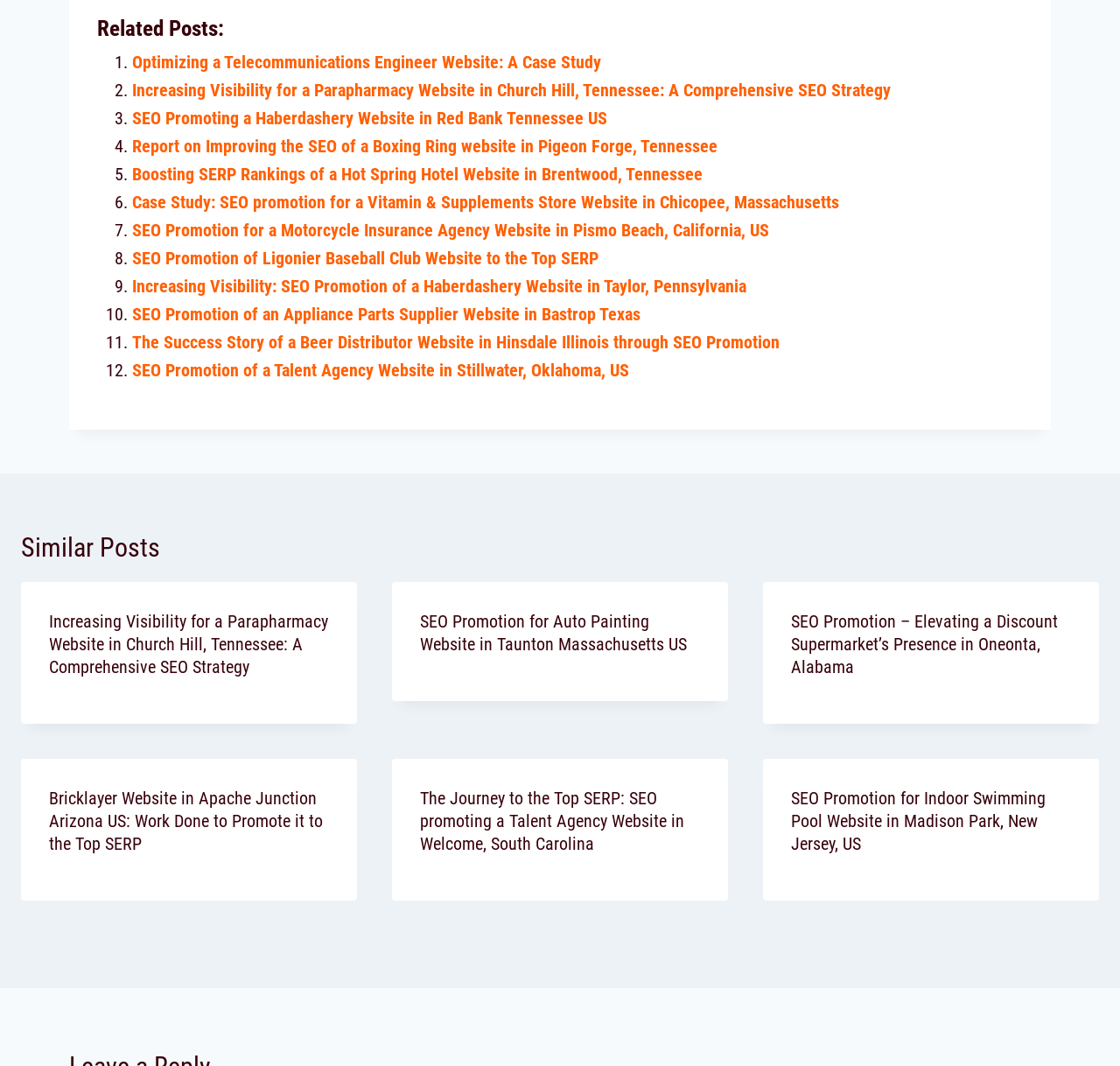Please indicate the bounding box coordinates of the element's region to be clicked to achieve the instruction: "View 'The Success Story of a Beer Distributor Website in Hinsdale Illinois through SEO Promotion'". Provide the coordinates as four float numbers between 0 and 1, i.e., [left, top, right, bottom].

[0.118, 0.311, 0.696, 0.33]